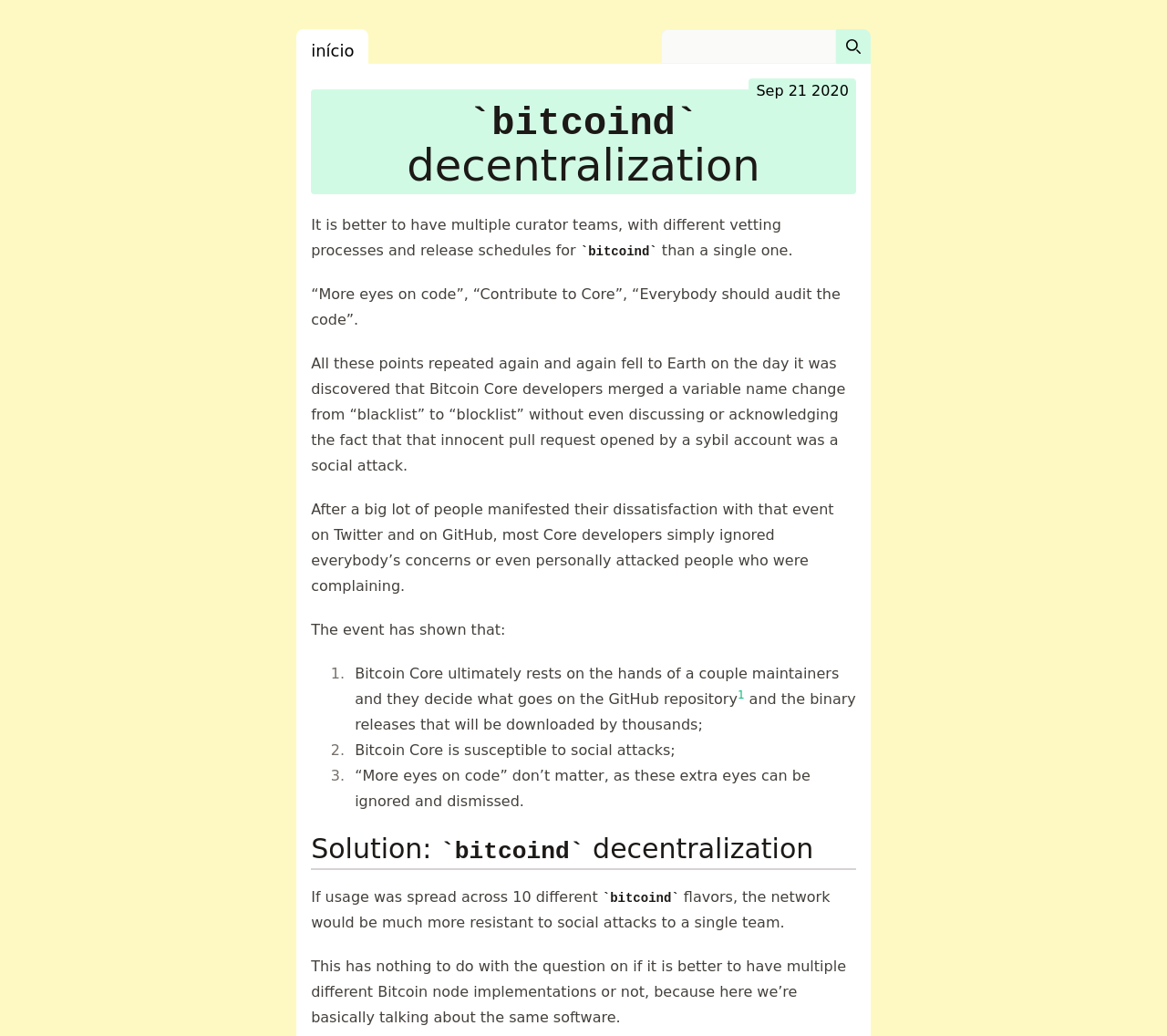Use a single word or phrase to answer this question: 
How many different flavors of Bitcoin node implementations are mentioned?

10